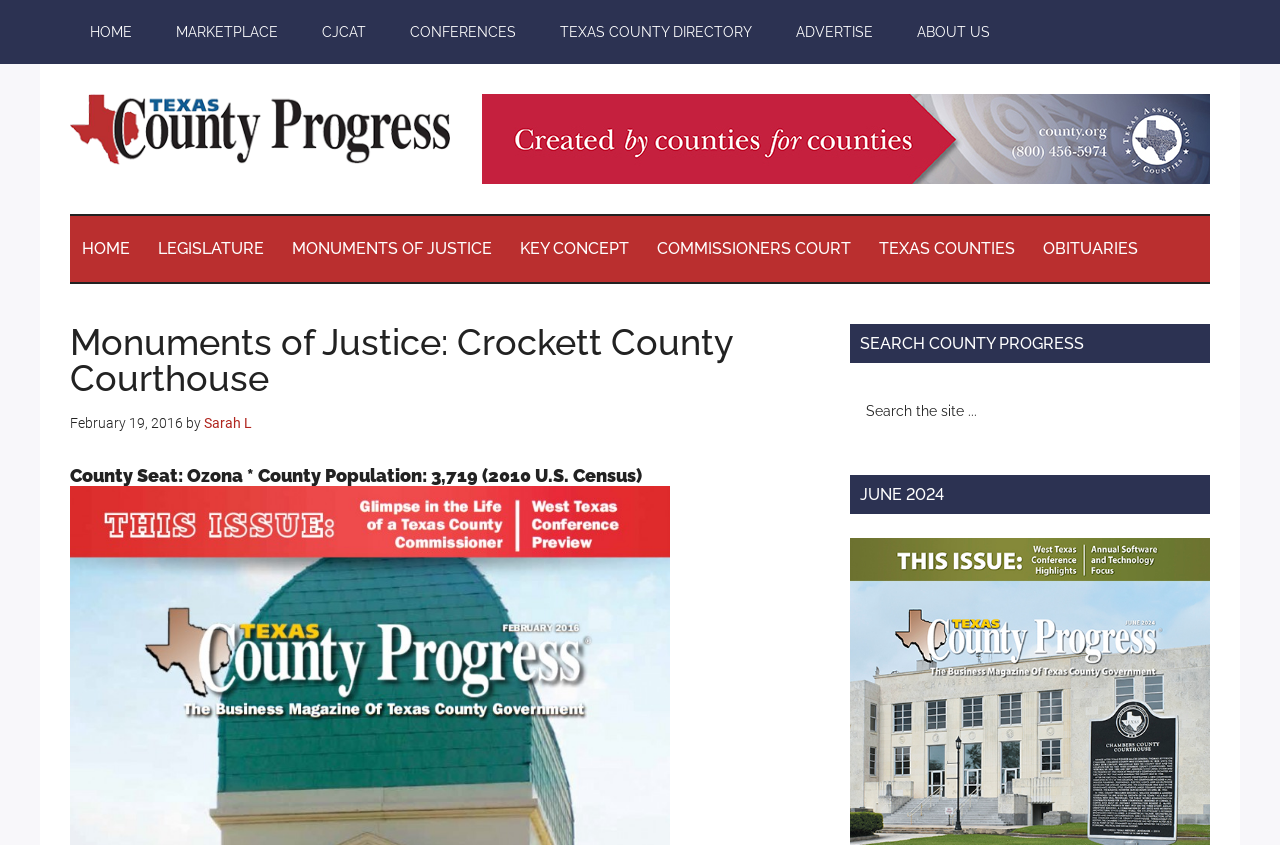Determine the bounding box coordinates of the clickable region to follow the instruction: "Search the site using the search box".

[0.664, 0.458, 0.945, 0.515]